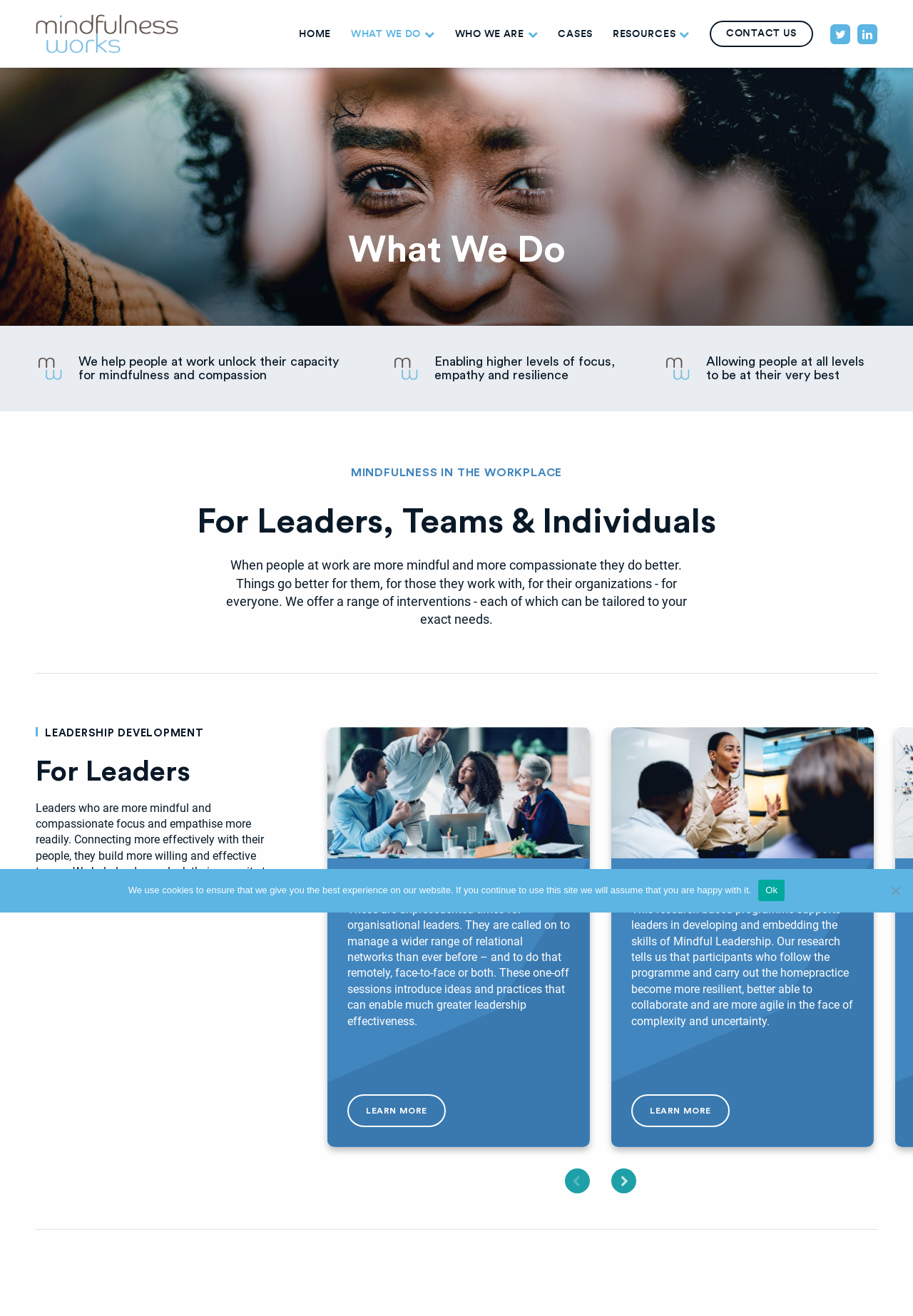Provide the bounding box coordinates of the UI element that matches the description: "Ok".

[0.831, 0.668, 0.86, 0.684]